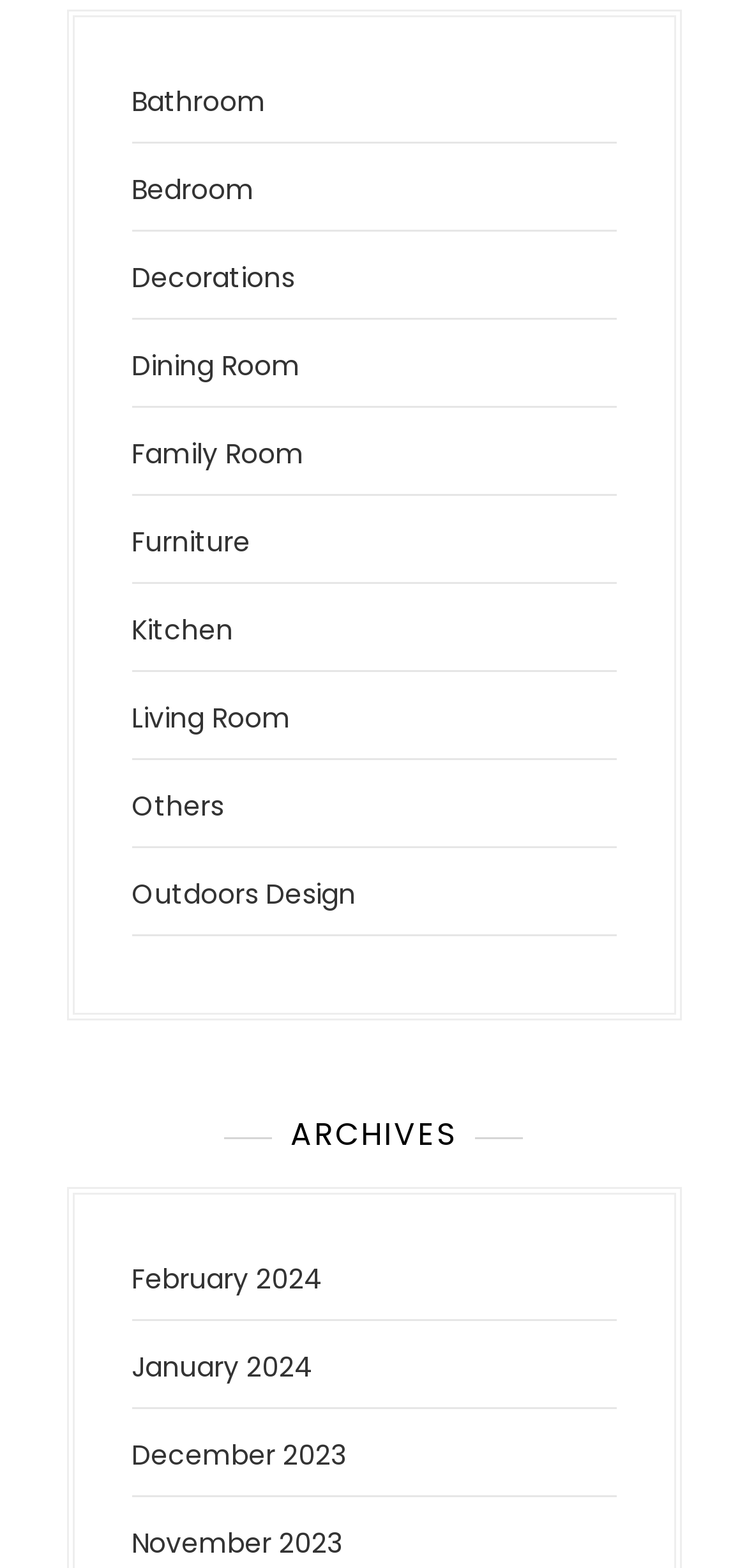Please identify the bounding box coordinates of the element's region that I should click in order to complete the following instruction: "Visit Living Room designs". The bounding box coordinates consist of four float numbers between 0 and 1, i.e., [left, top, right, bottom].

[0.176, 0.446, 0.388, 0.47]